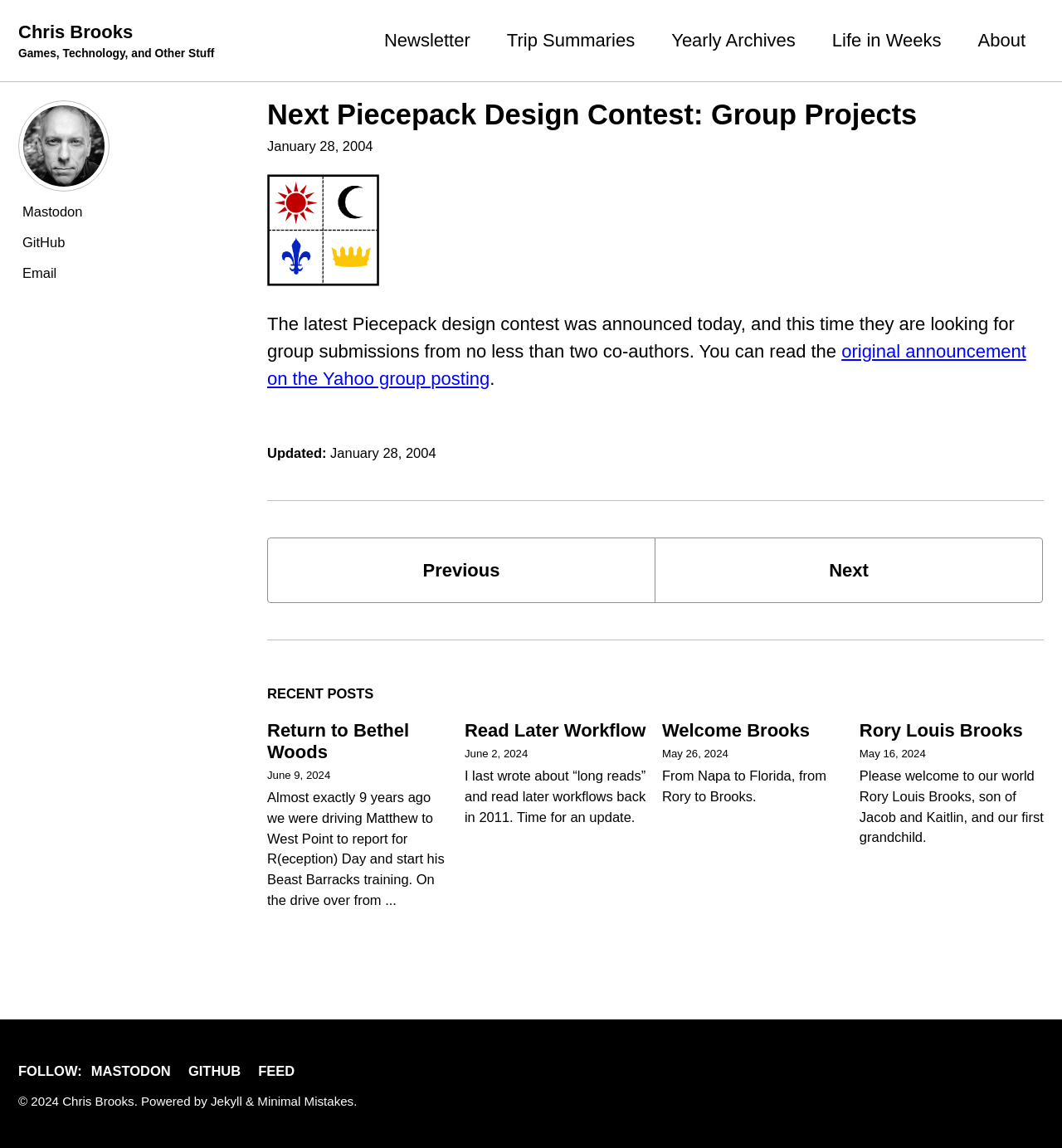Pinpoint the bounding box coordinates of the element you need to click to execute the following instruction: "Check the 'Newsletter' link". The bounding box should be represented by four float numbers between 0 and 1, in the format [left, top, right, bottom].

[0.362, 0.023, 0.443, 0.047]